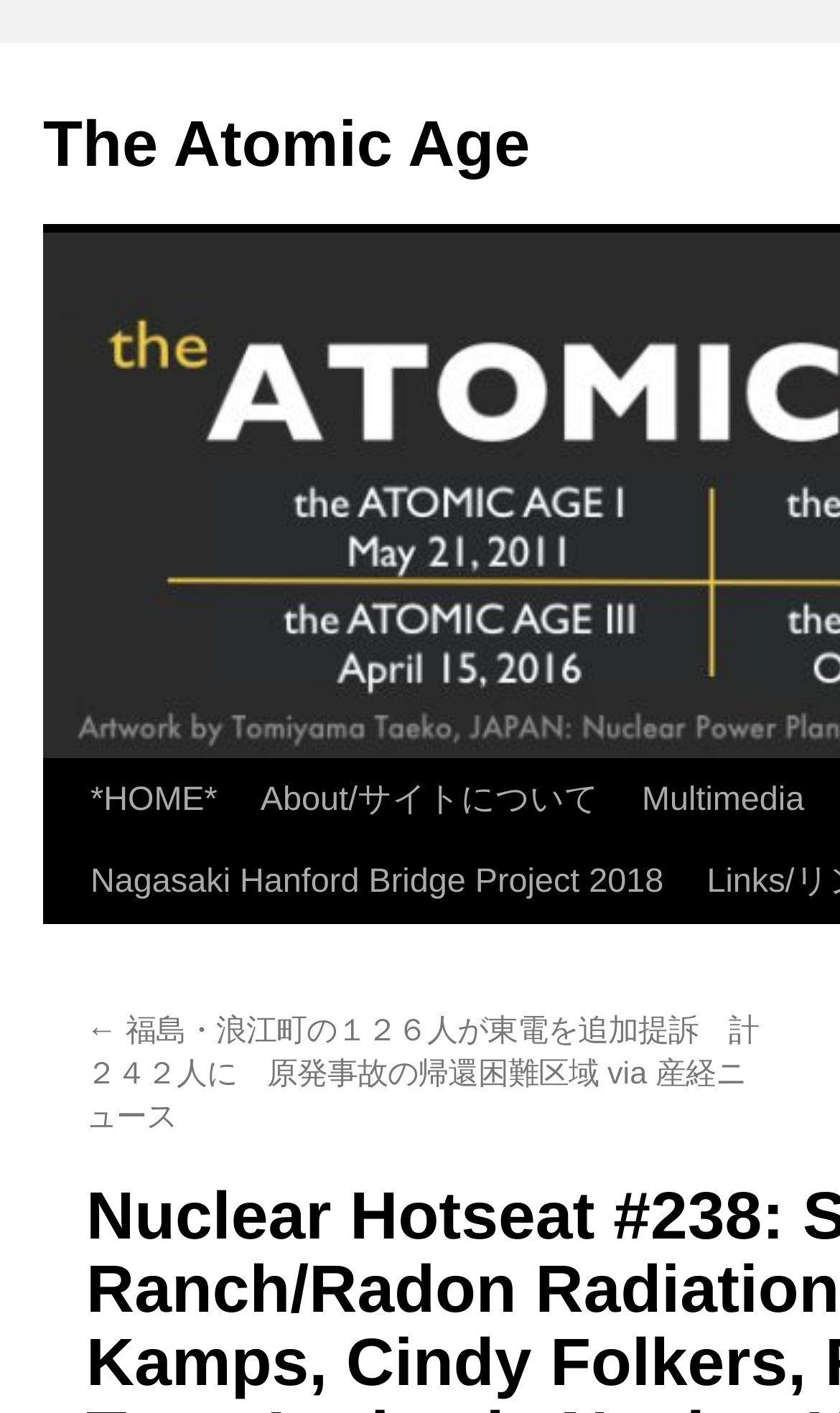How many main navigation links are there?
Answer briefly with a single word or phrase based on the image.

3